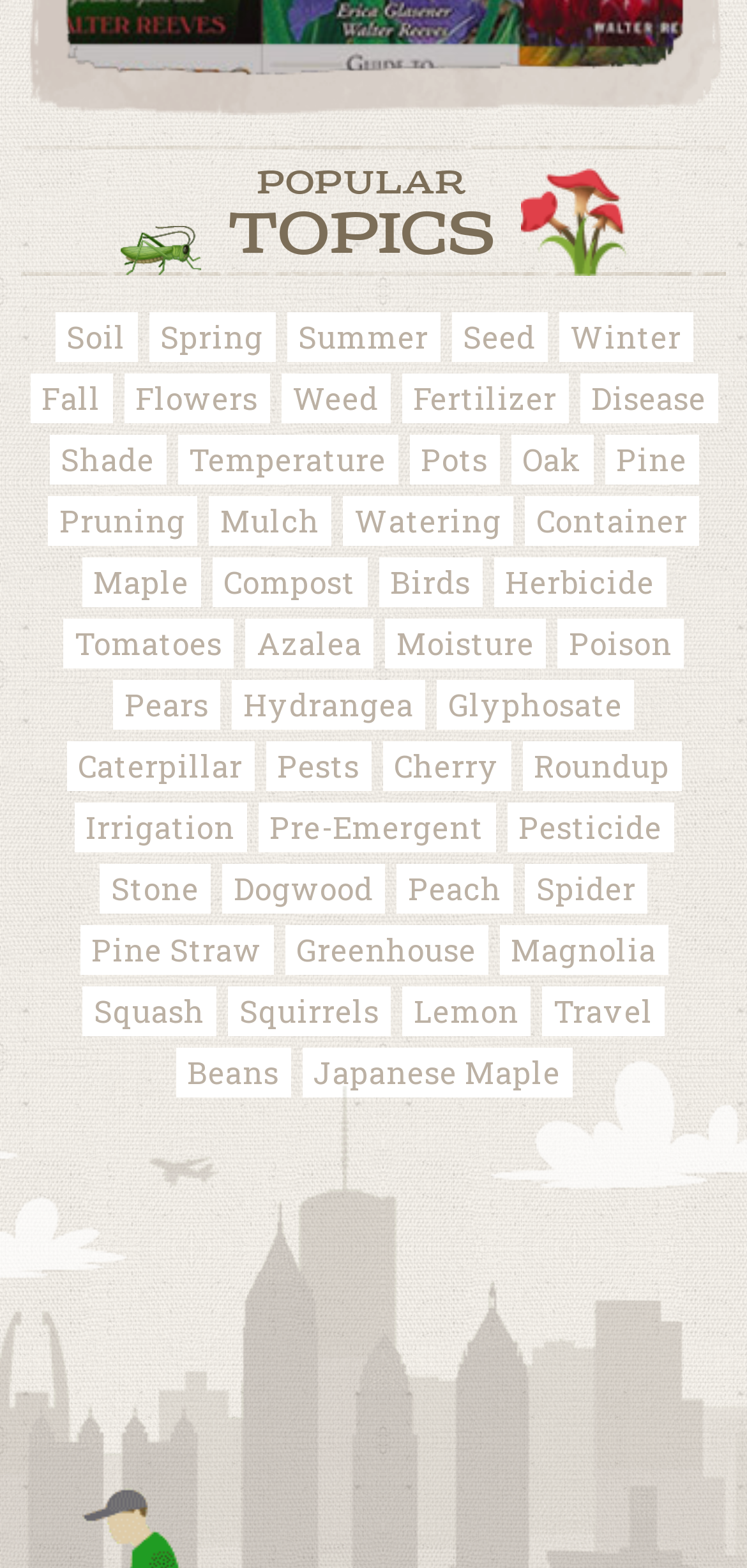Locate the bounding box coordinates of the clickable element to fulfill the following instruction: "Explore Fertilizer". Provide the coordinates as four float numbers between 0 and 1 in the format [left, top, right, bottom].

[0.537, 0.238, 0.76, 0.27]